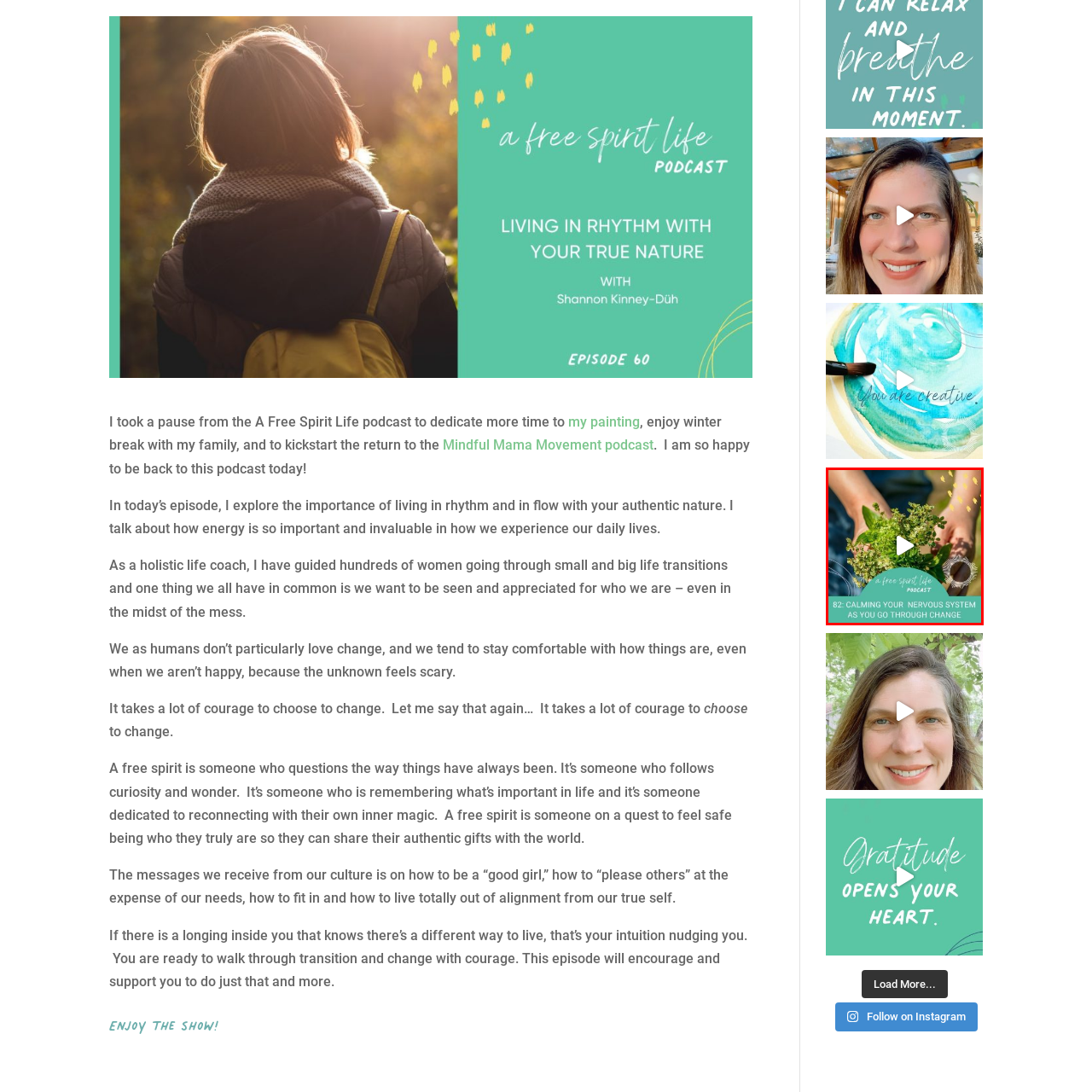Direct your attention to the image within the red boundary, What do the green herbs symbolize?
 Respond with a single word or phrase.

Growth, healing, and connection to nature